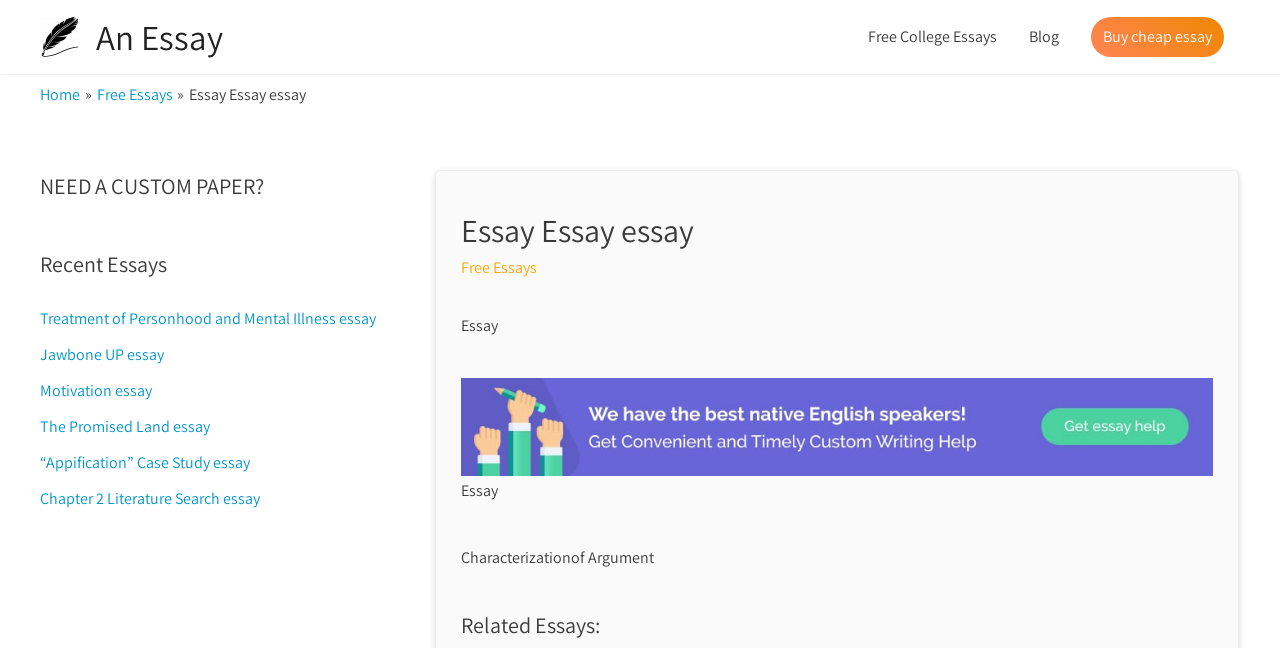Please reply with a single word or brief phrase to the question: 
What is the characterization of the argument presented in the article?

Deductive